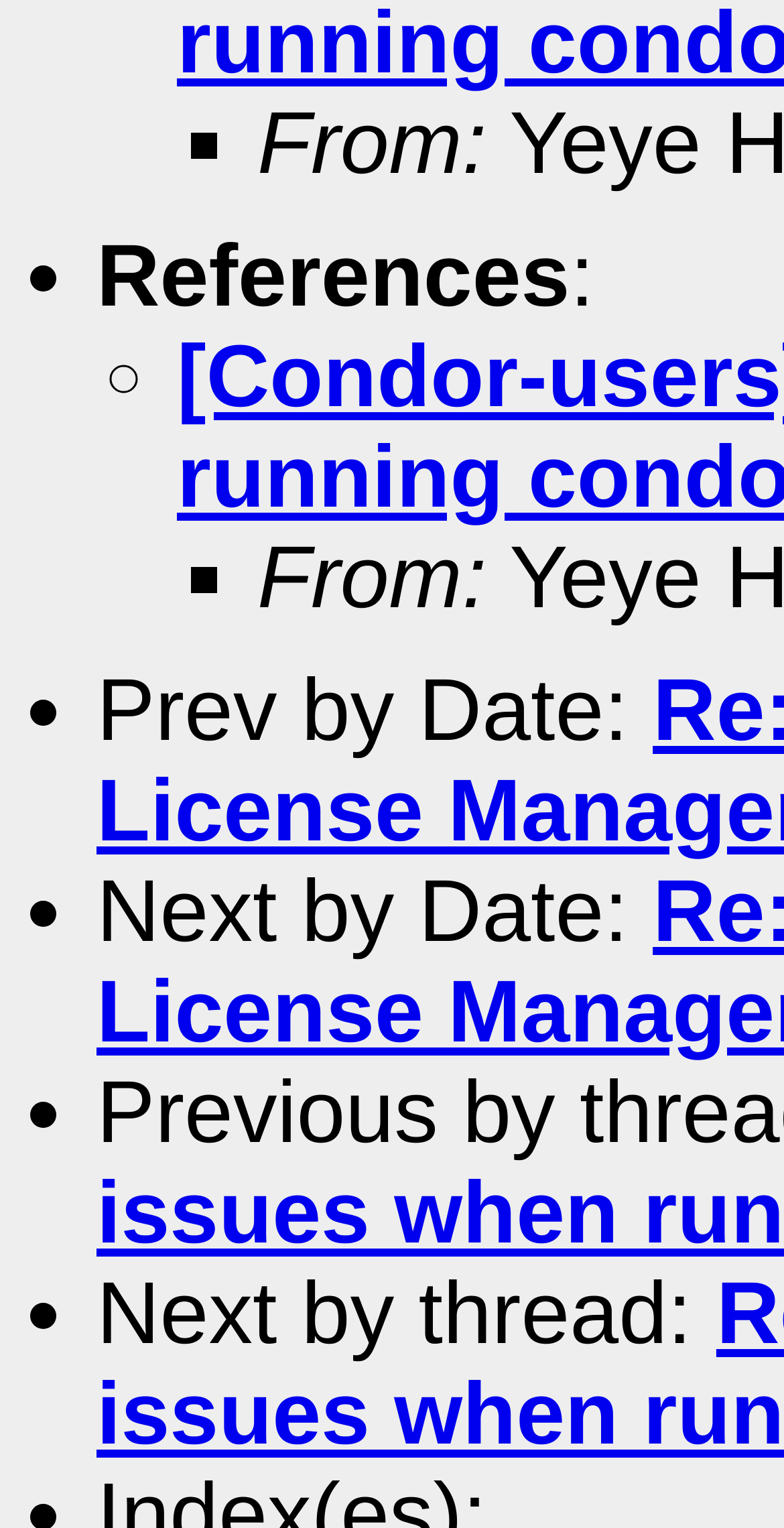What is the text next to the '■' symbol?
Based on the image, provide a one-word or brief-phrase response.

From: